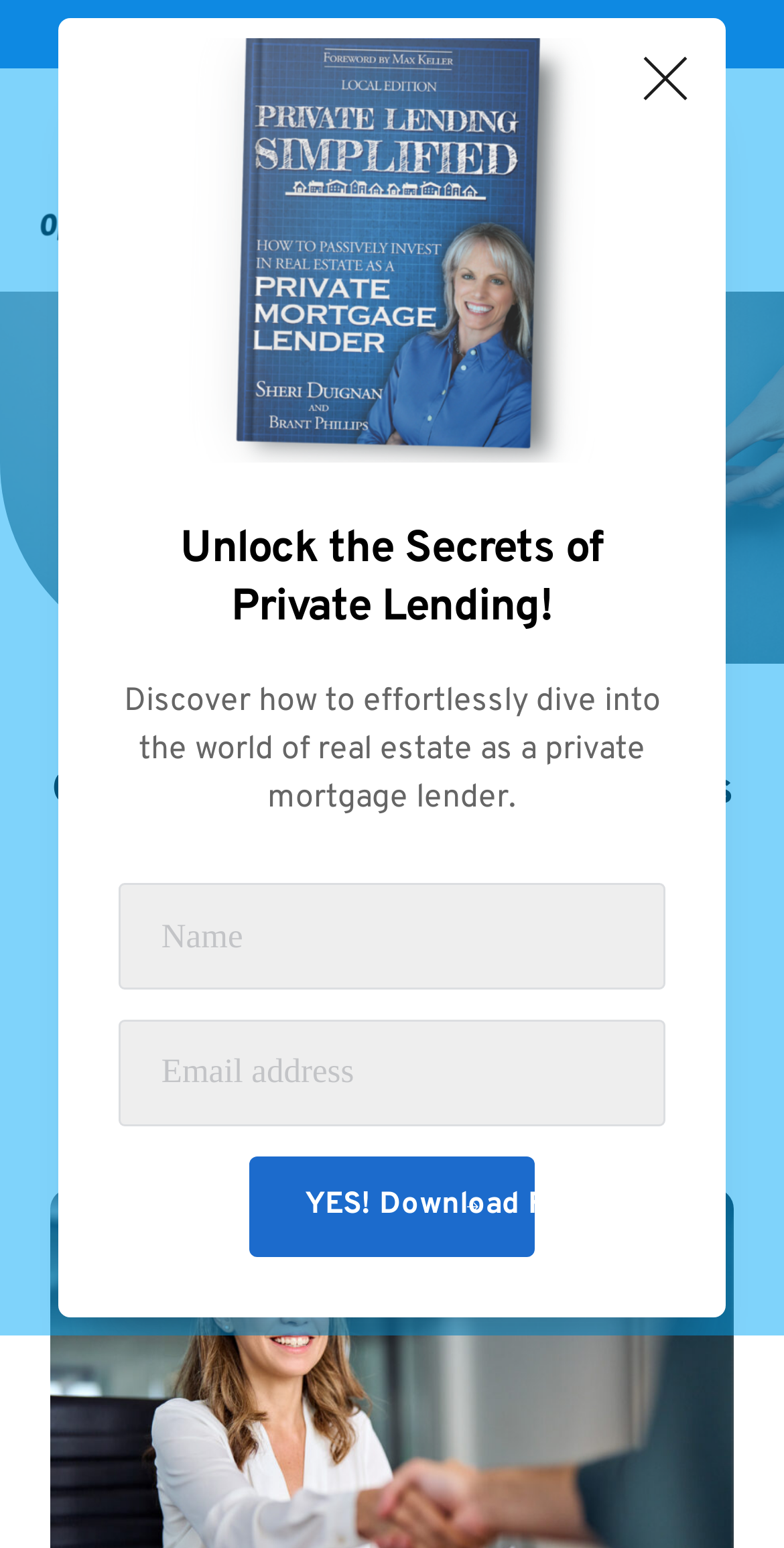Generate a comprehensive caption for the webpage you are viewing.

The webpage is about Opportunity Enterprises' real estate programs, offering tailored solutions for investors. At the top, there is a prominent link "Quick flips, fast funds. GET FUNDED HERE." accompanied by a small image on its right. Below this, the page title "Opportunity Enterprises Programs" is displayed prominently.

The main content of the page is divided into two sections. The first section describes the company's commitment to assisting clients in navigating real estate transactions, with a brief overview of their two primary solutions, EMD Funding and Transactional Funding. This section is accompanied by a small image on its right.

The second section is focused on private lending, with a heading "Unlock the Secrets of Private Lending!" that grabs attention. Below this, a brief text describes the benefits of becoming a private mortgage lender. This section also includes a form with two required text fields, "Name" and "Email address", and a button "YES! Download FREE Ebook" that is adorned with a small image. The button is positioned below the form fields.